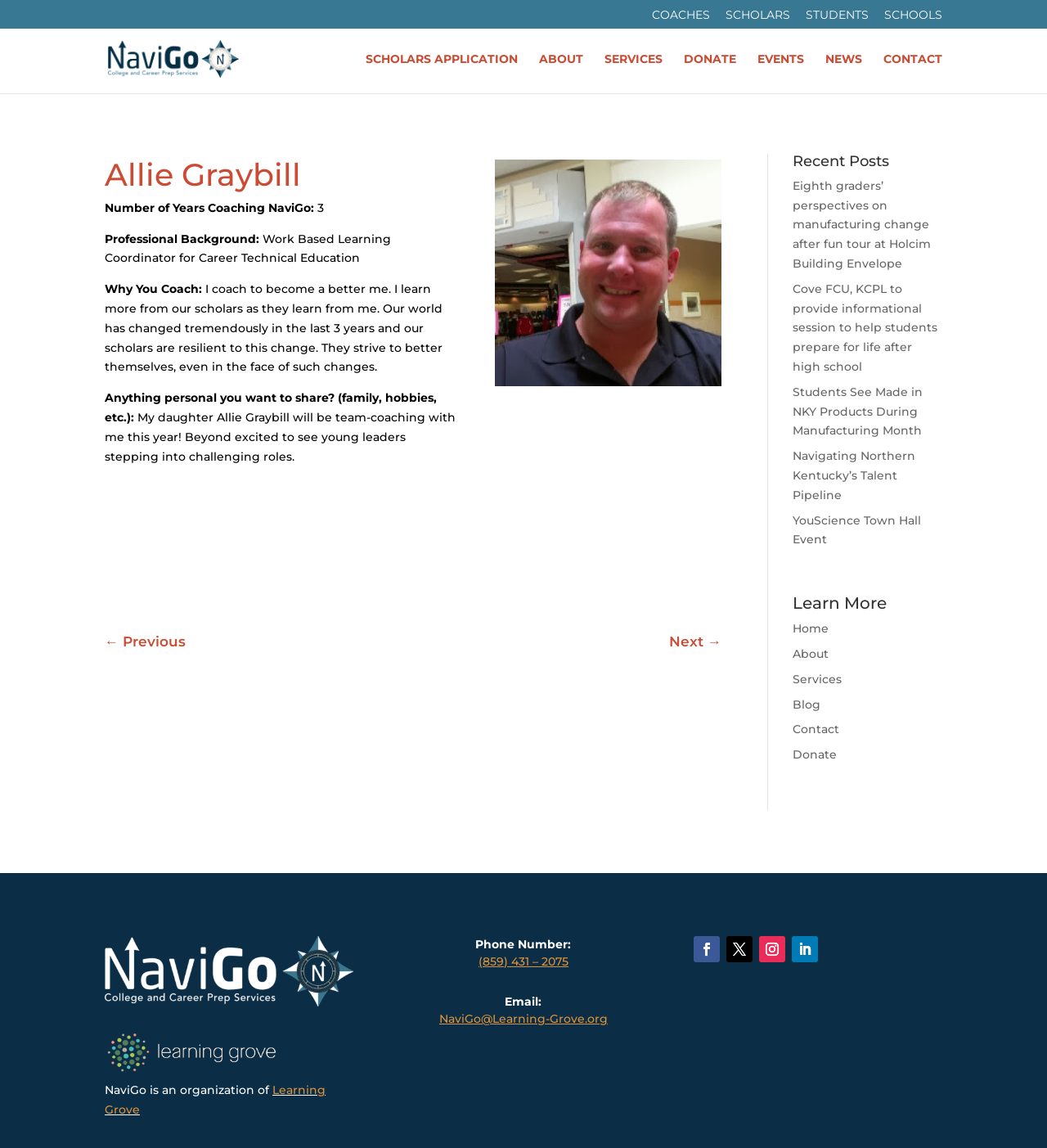Locate the bounding box coordinates of the element you need to click to accomplish the task described by this instruction: "Contact NaviGo".

[0.844, 0.046, 0.9, 0.081]